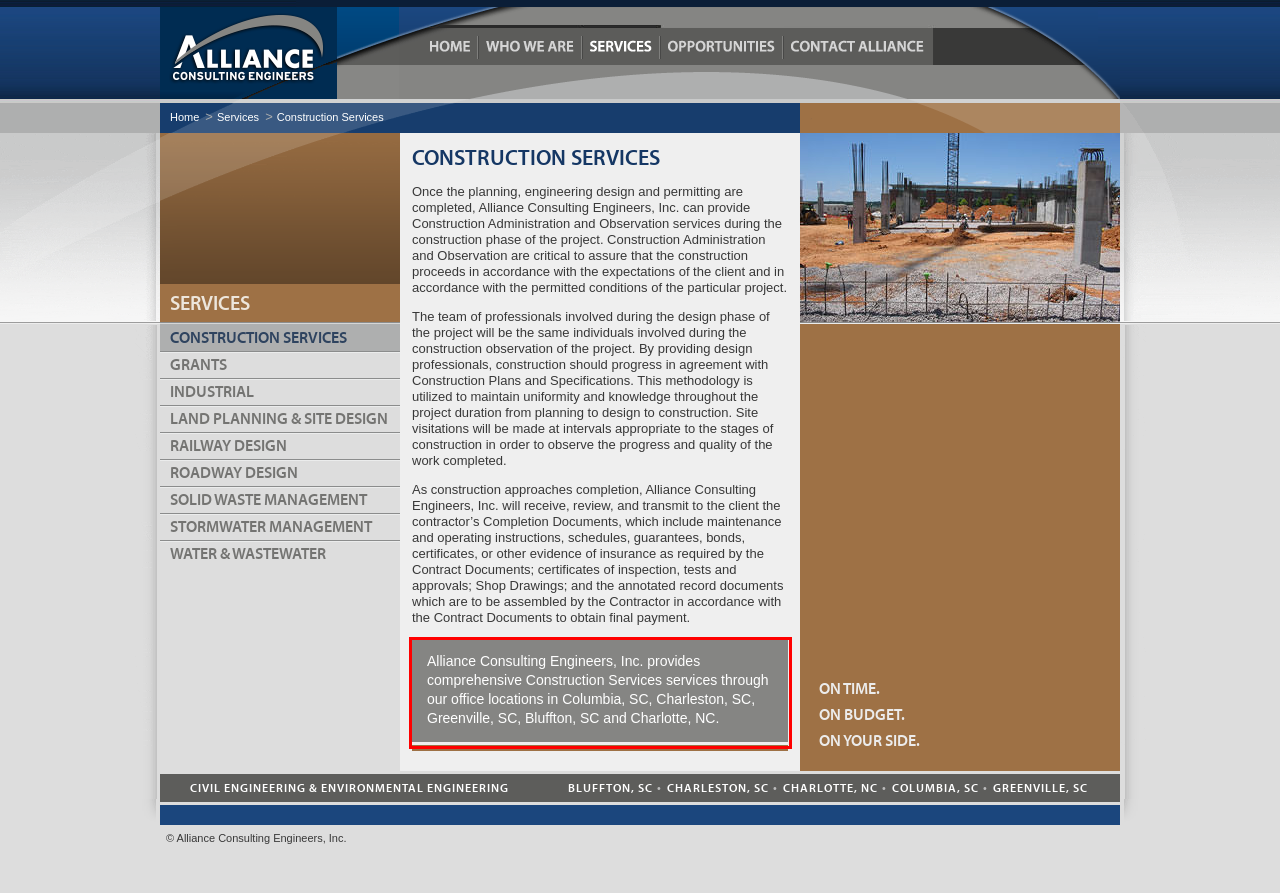Analyze the red bounding box in the provided webpage screenshot and generate the text content contained within.

Alliance Consulting Engineers, Inc. provides comprehensive Construction Services services through our office locations in Columbia, SC, Charleston, SC, Greenville, SC, Bluffton, SC and Charlotte, NC.